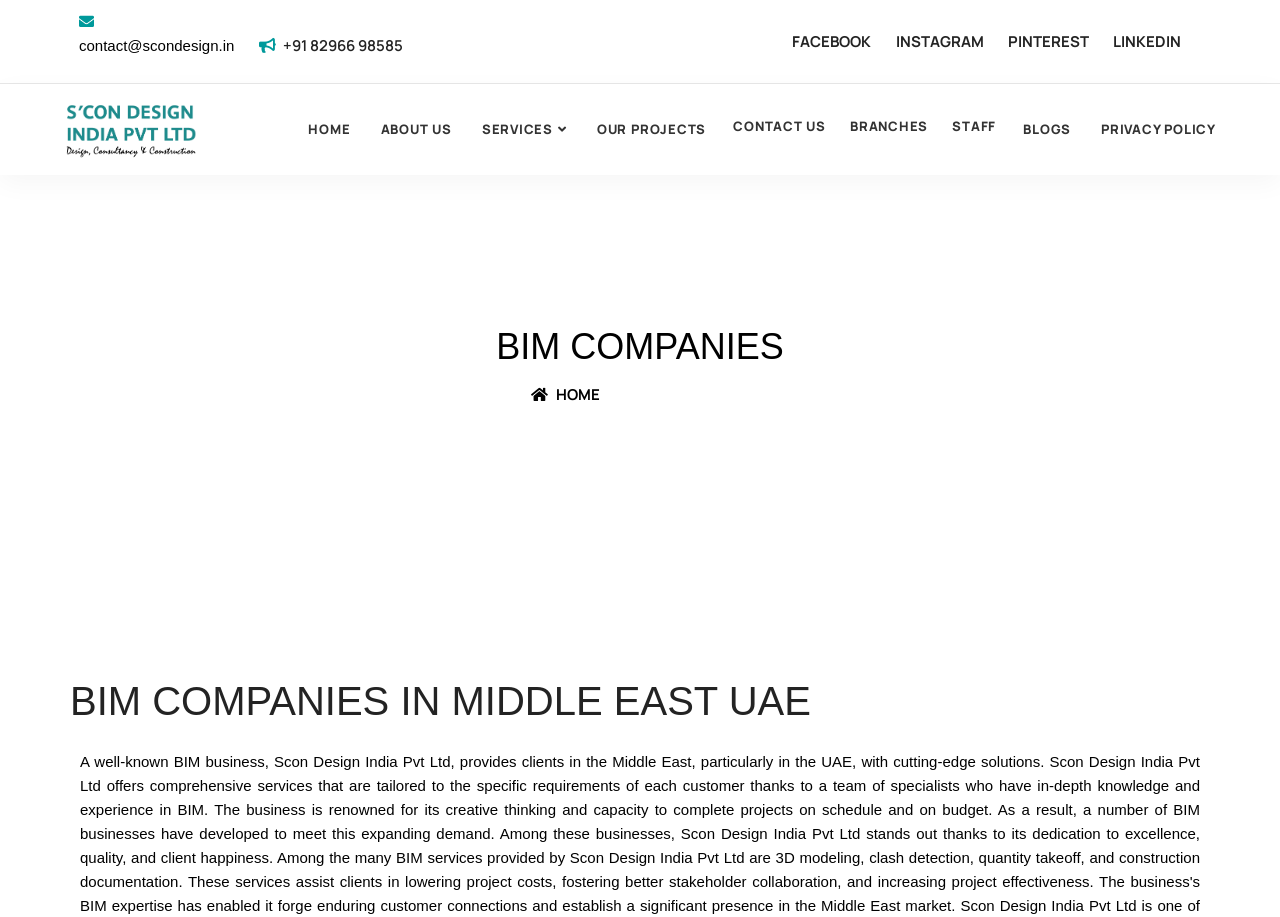Find the bounding box coordinates of the area that needs to be clicked in order to achieve the following instruction: "contact us through email". The coordinates should be specified as four float numbers between 0 and 1, i.e., [left, top, right, bottom].

[0.062, 0.04, 0.183, 0.059]